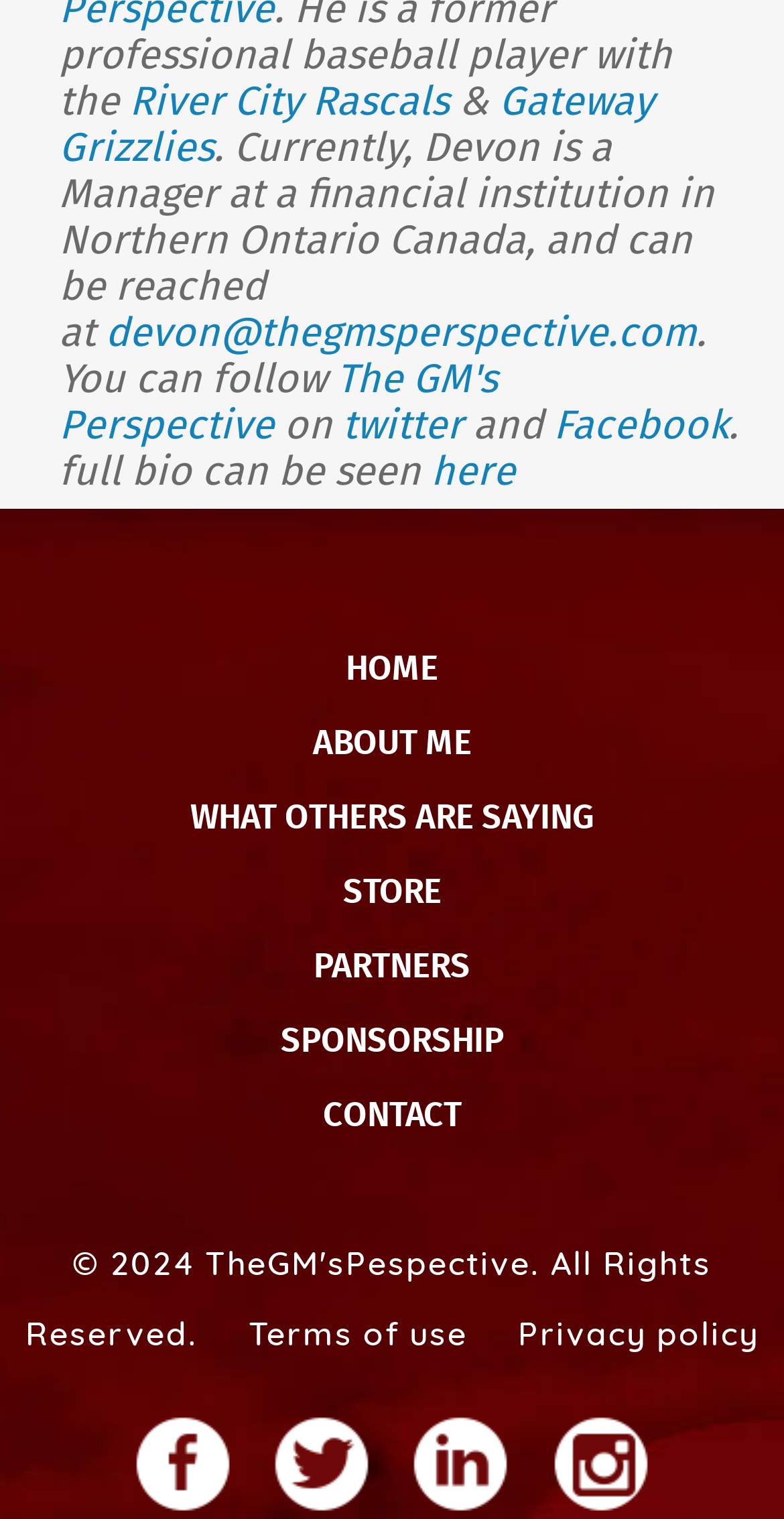What is the name of the financial institution where Devon works?
Craft a detailed and extensive response to the question.

The webpage mentions that Devon is a Manager at a financial institution in Northern Ontario Canada, but it does not specify the name of the institution.